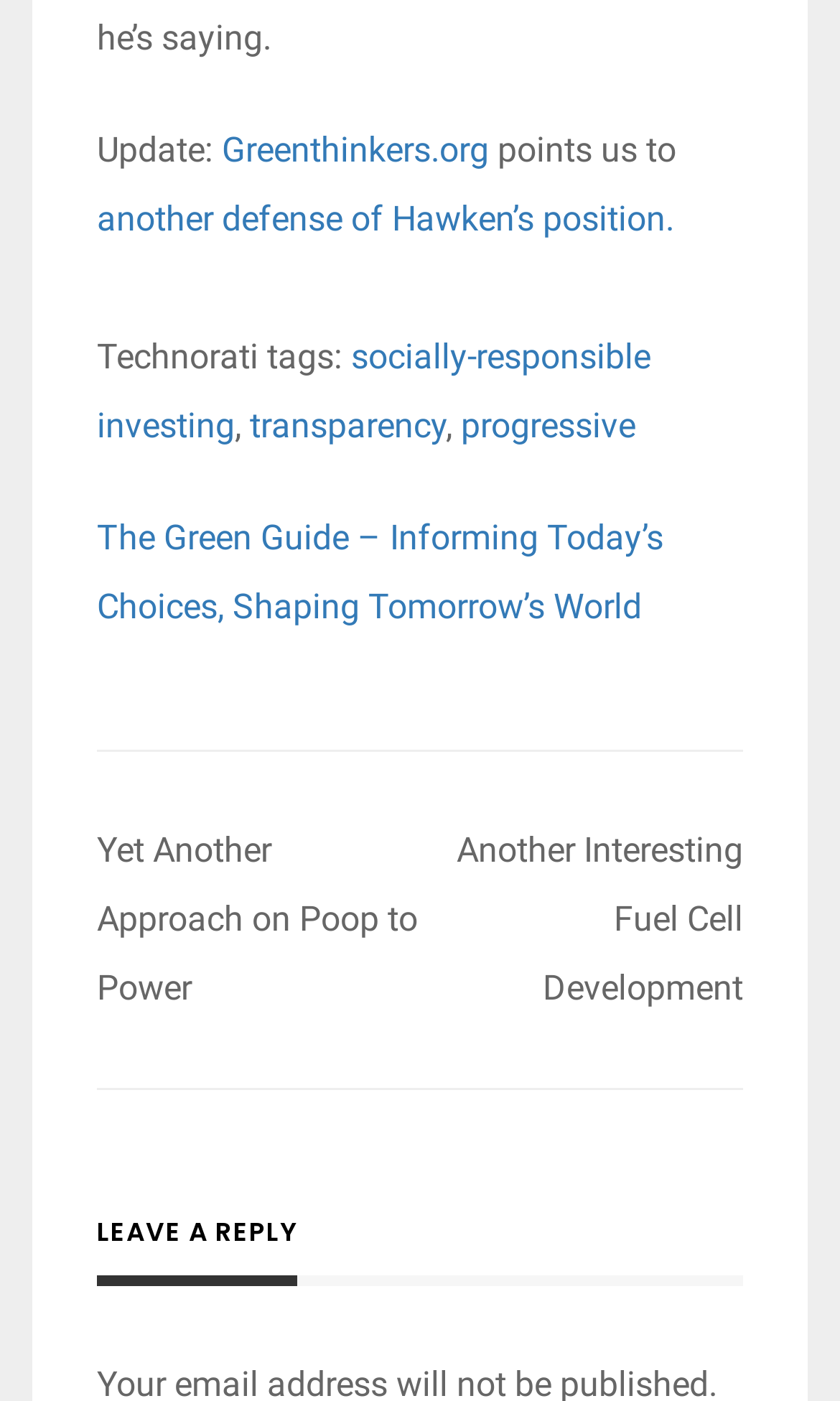What is the name of the website?
Look at the image and respond with a single word or a short phrase.

Greenthinkers.org